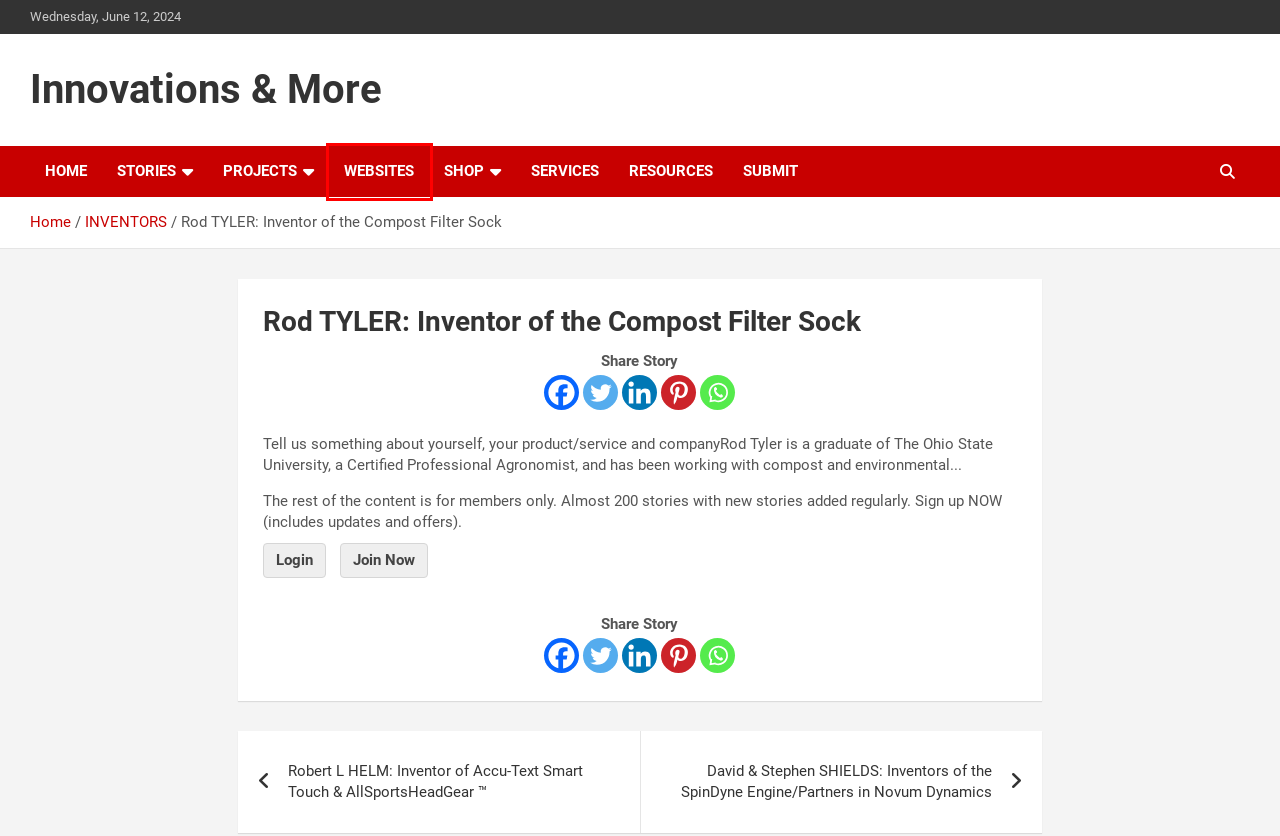Given a screenshot of a webpage with a red bounding box, please pick the webpage description that best fits the new webpage after clicking the element inside the bounding box. Here are the candidates:
A. PROJECTS – Innovations & More
B. STORIES – Innovations & More
C. Levels – Innovations & More
D. SUBMIT – Innovations & More
E. Innovations & More
F. WEBSITES – Innovations & More
G. RESOURCES – Innovations & More
H. INVENTORS – Innovations & More

F